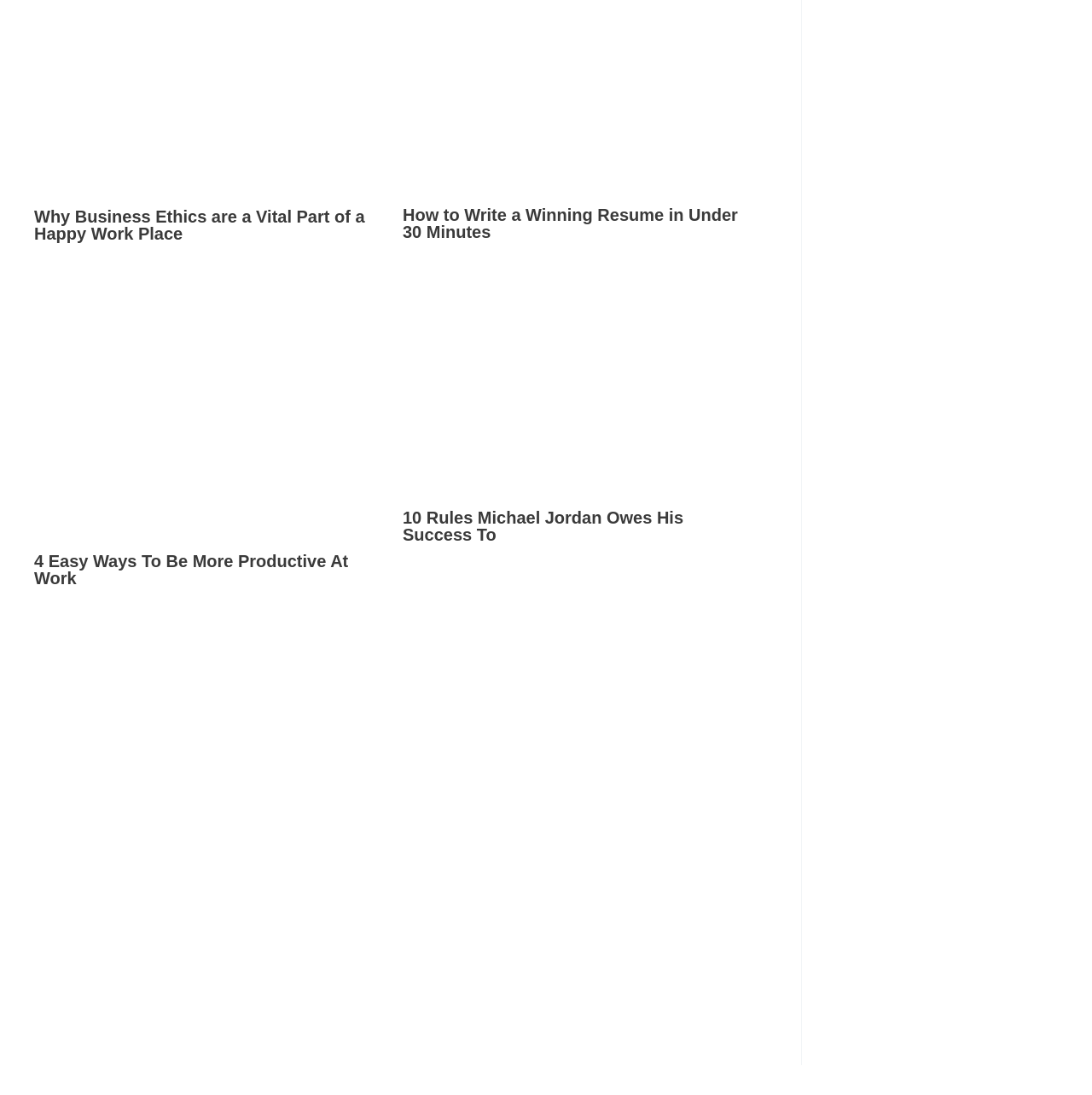Identify the bounding box coordinates of the area that should be clicked in order to complete the given instruction: "View quotes from Michael Jordan". The bounding box coordinates should be four float numbers between 0 and 1, i.e., [left, top, right, bottom].

[0.369, 0.465, 0.687, 0.496]